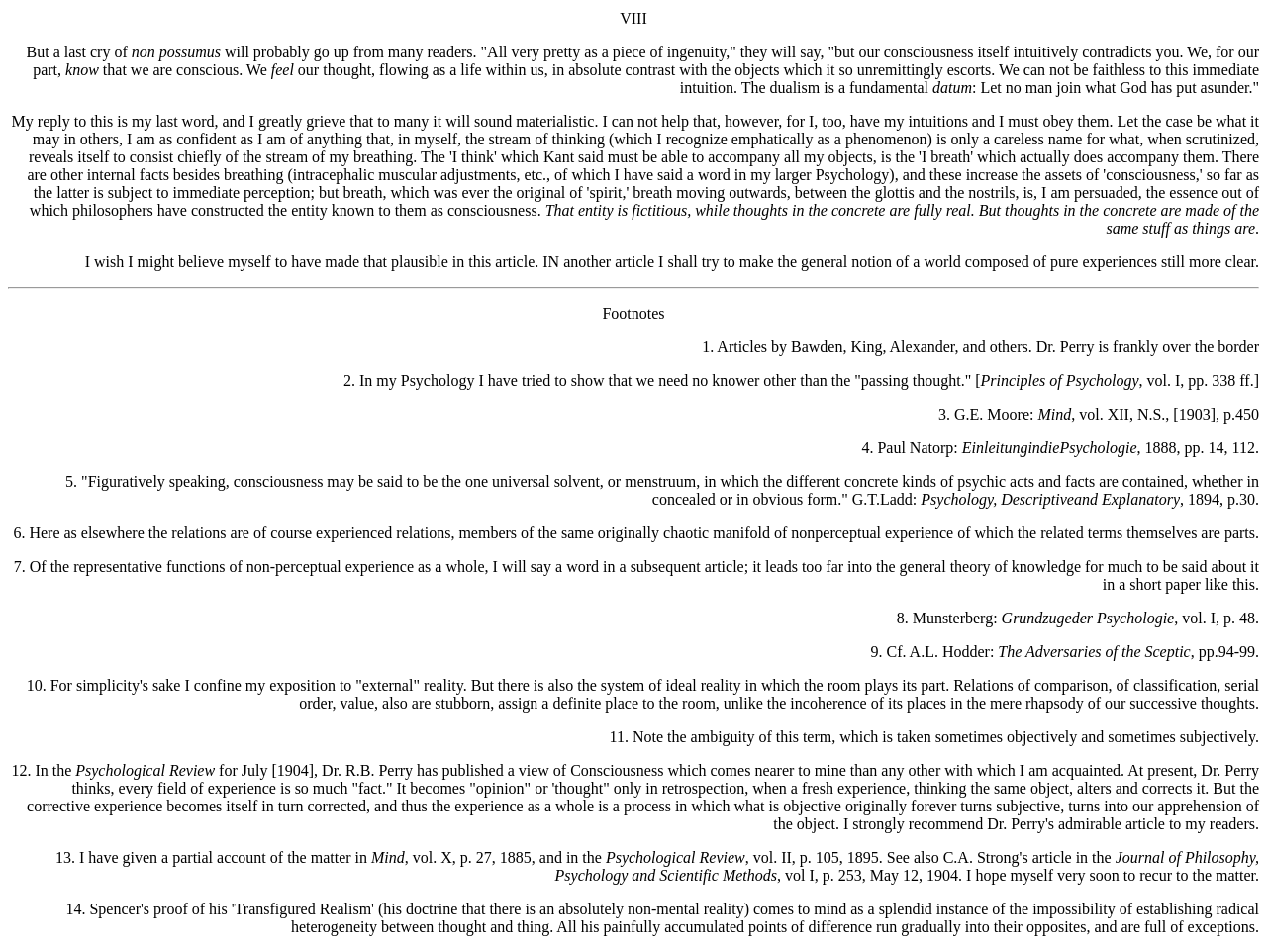Find the bounding box coordinates for the element that must be clicked to complete the instruction: "read the text about consciousness". The coordinates should be four float numbers between 0 and 1, indicated as [left, top, right, bottom].

[0.026, 0.046, 0.994, 0.082]